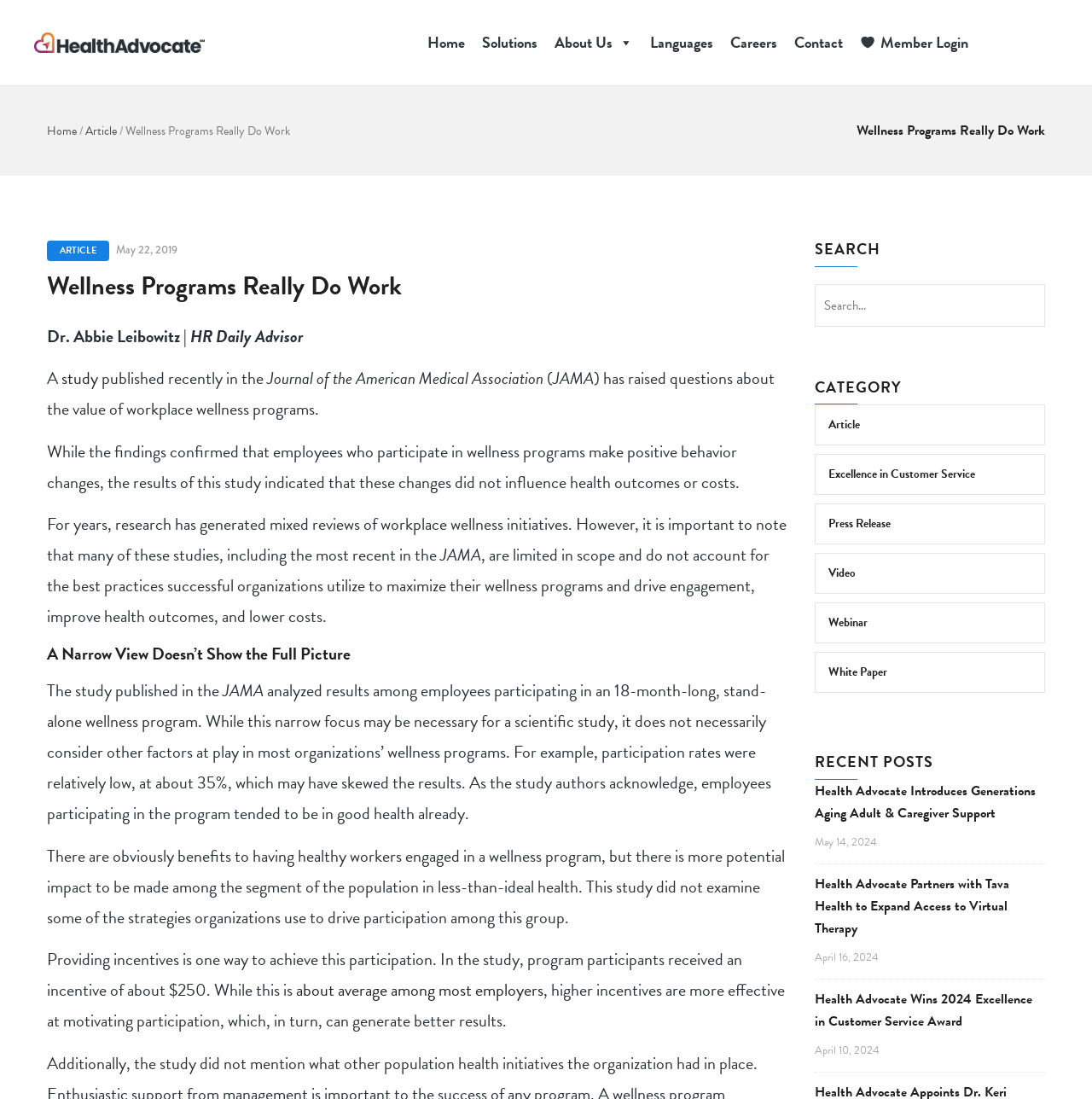Identify the title of the webpage and provide its text content.

Wellness Programs Really Do Work